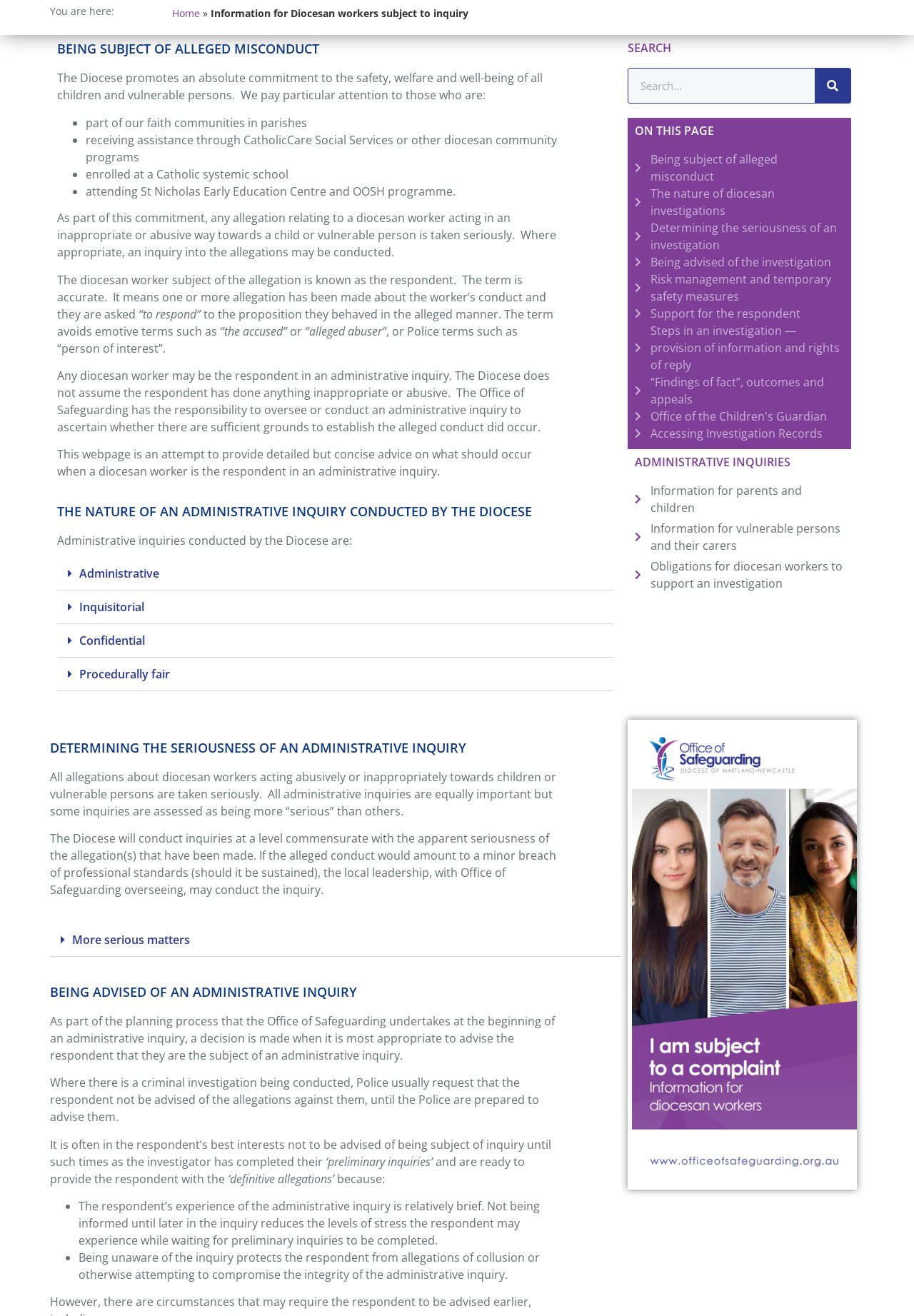Using the element description provided, determine the bounding box coordinates in the format (top-left x, top-left y, bottom-right x, bottom-right y). Ensure that all values are floating point numbers between 0 and 1. Element description: More serious matters

[0.079, 0.708, 0.208, 0.72]